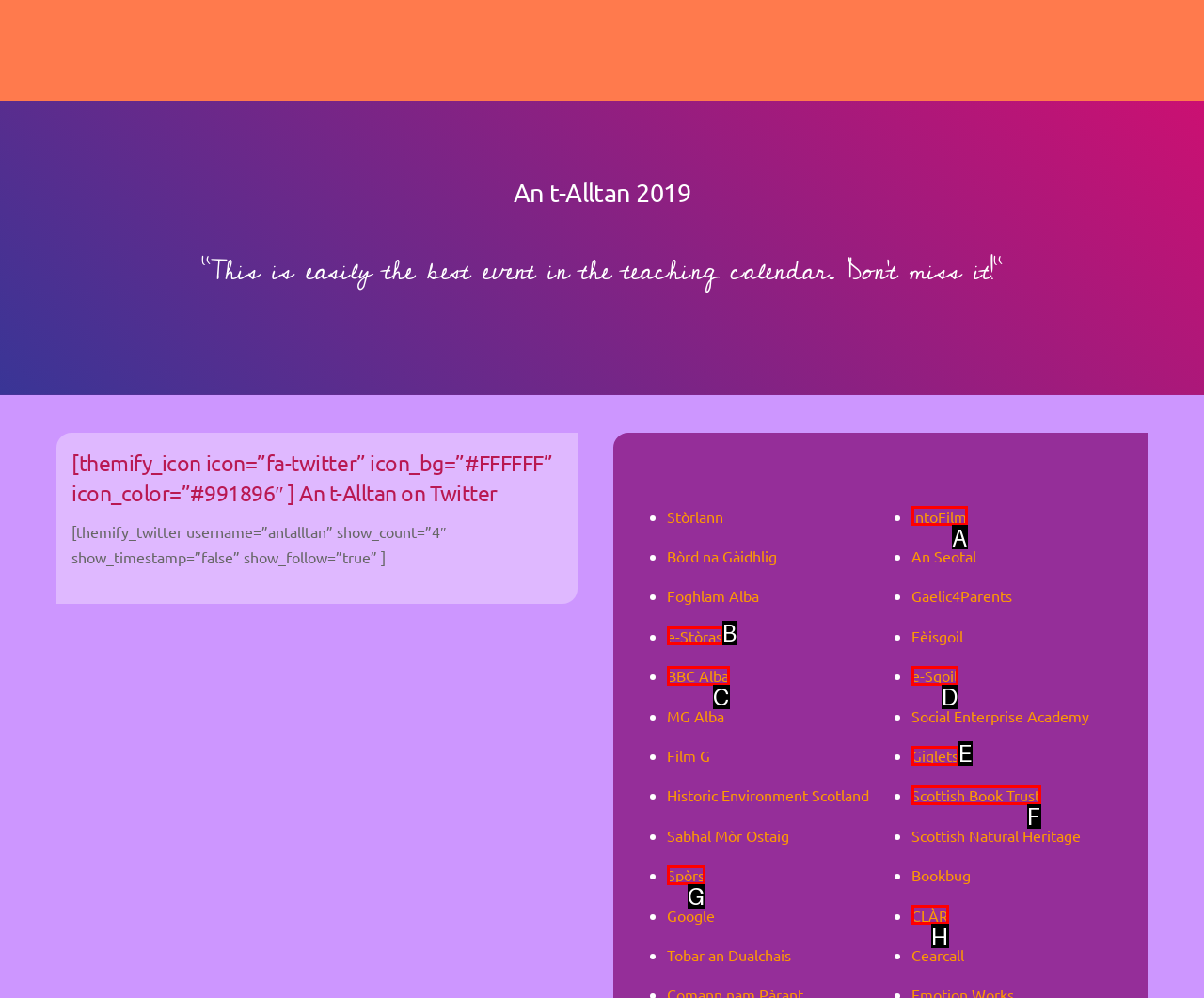Select the letter of the element you need to click to complete this task: Check out e-Stòras
Answer using the letter from the specified choices.

B